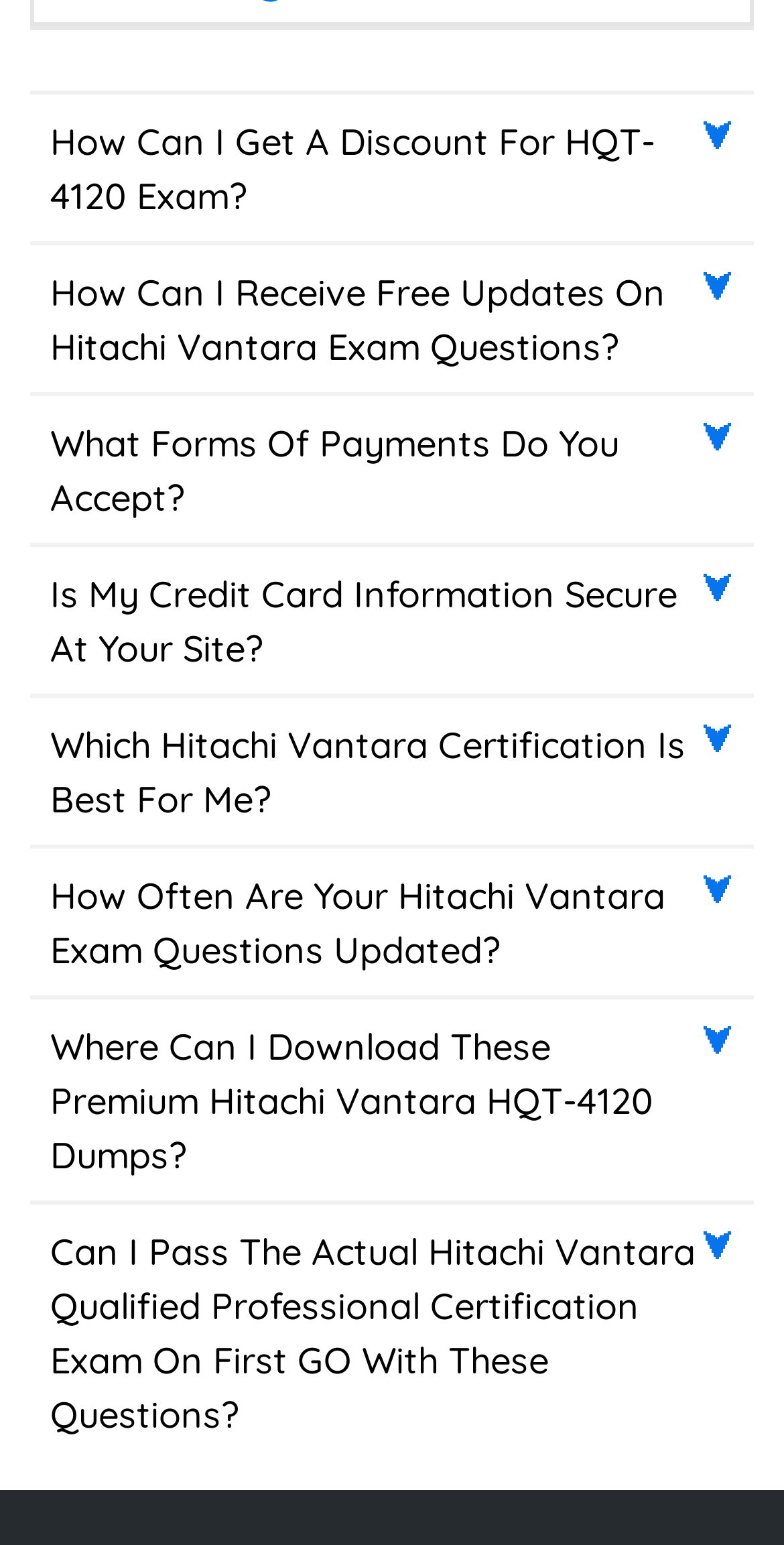Identify the bounding box coordinates of the clickable region required to complete the instruction: "Explore the FAQ about choosing the best Hitachi Vantara certification". The coordinates should be given as four float numbers within the range of 0 and 1, i.e., [left, top, right, bottom].

[0.038, 0.452, 0.962, 0.548]